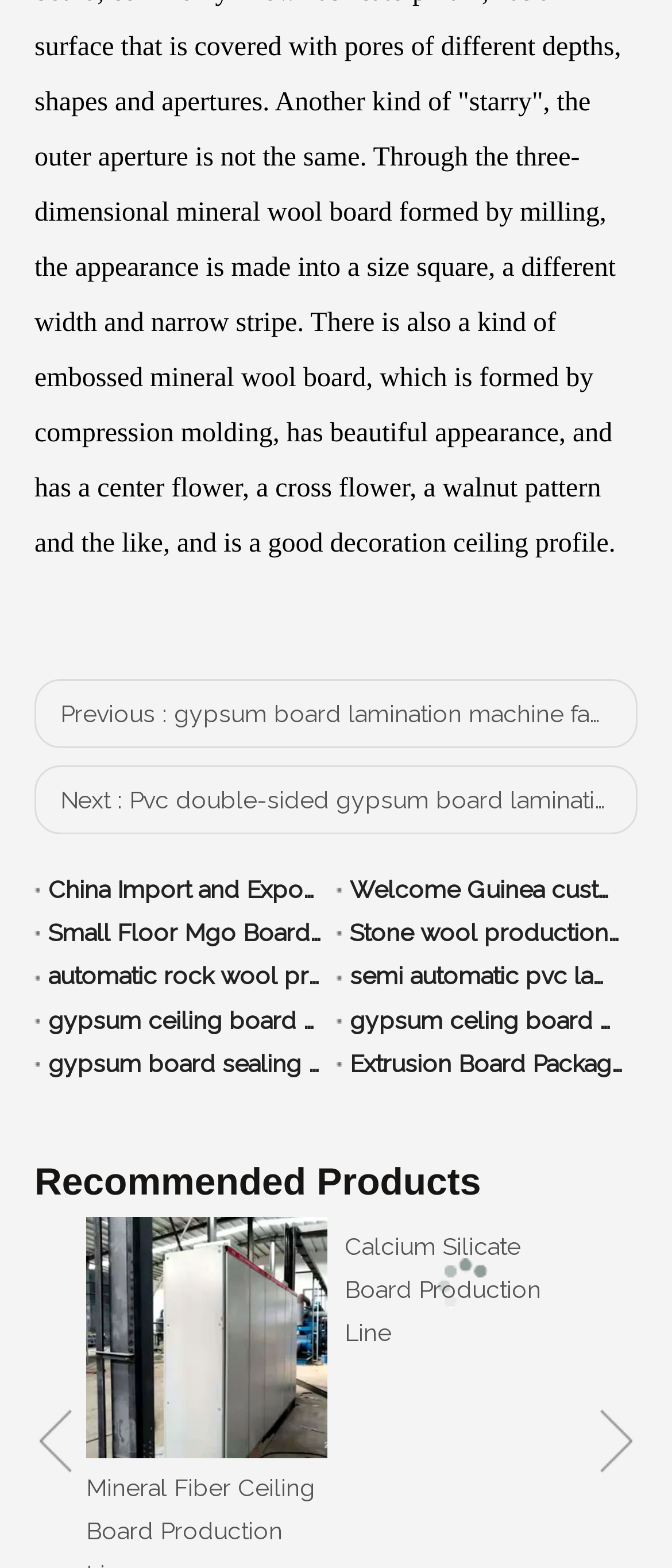Please pinpoint the bounding box coordinates for the region I should click to adhere to this instruction: "Read about 'China Import and Export Fair April 15-19'".

[0.072, 0.554, 0.479, 0.582]